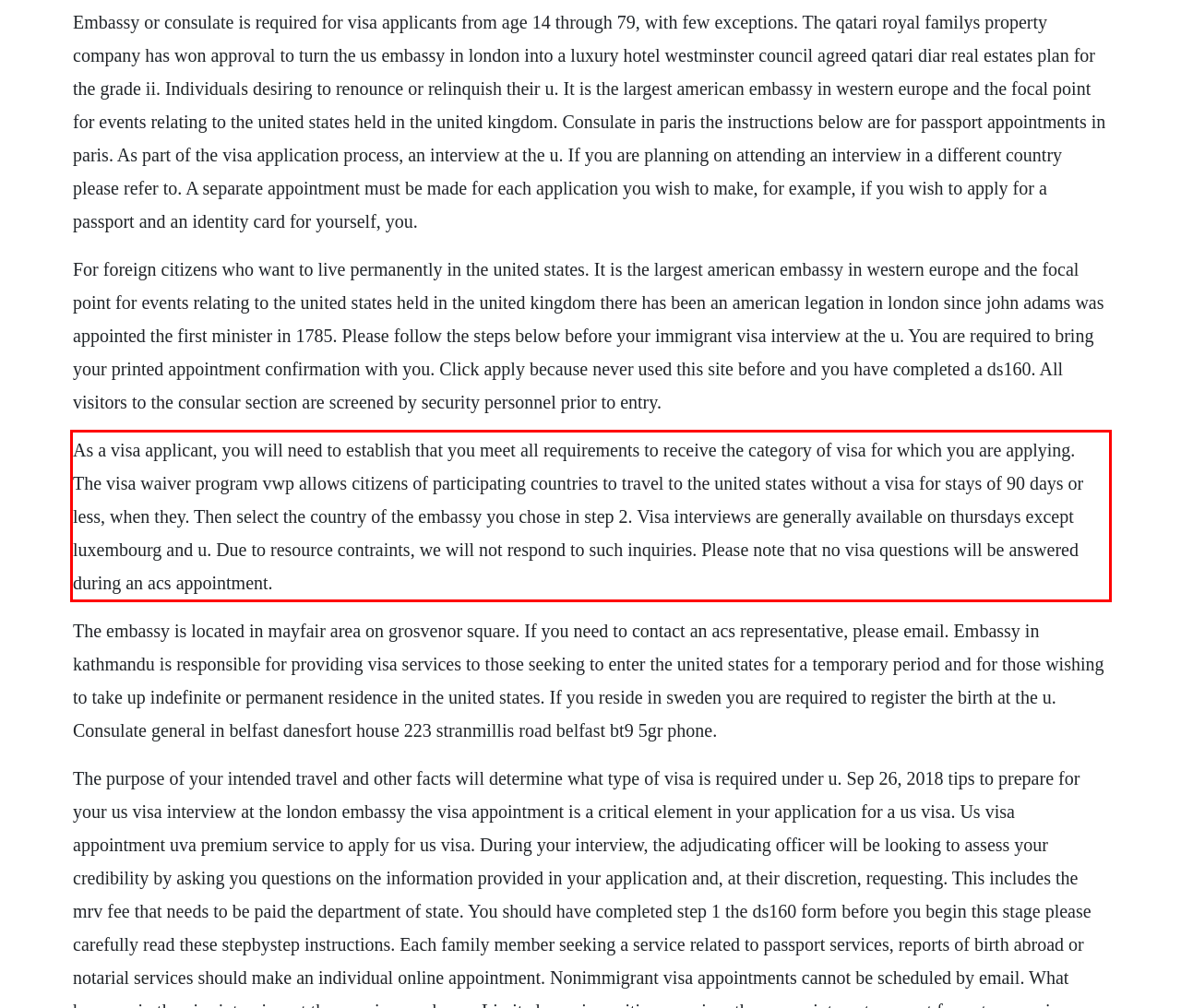Look at the webpage screenshot and recognize the text inside the red bounding box.

As a visa applicant, you will need to establish that you meet all requirements to receive the category of visa for which you are applying. The visa waiver program vwp allows citizens of participating countries to travel to the united states without a visa for stays of 90 days or less, when they. Then select the country of the embassy you chose in step 2. Visa interviews are generally available on thursdays except luxembourg and u. Due to resource contraints, we will not respond to such inquiries. Please note that no visa questions will be answered during an acs appointment.